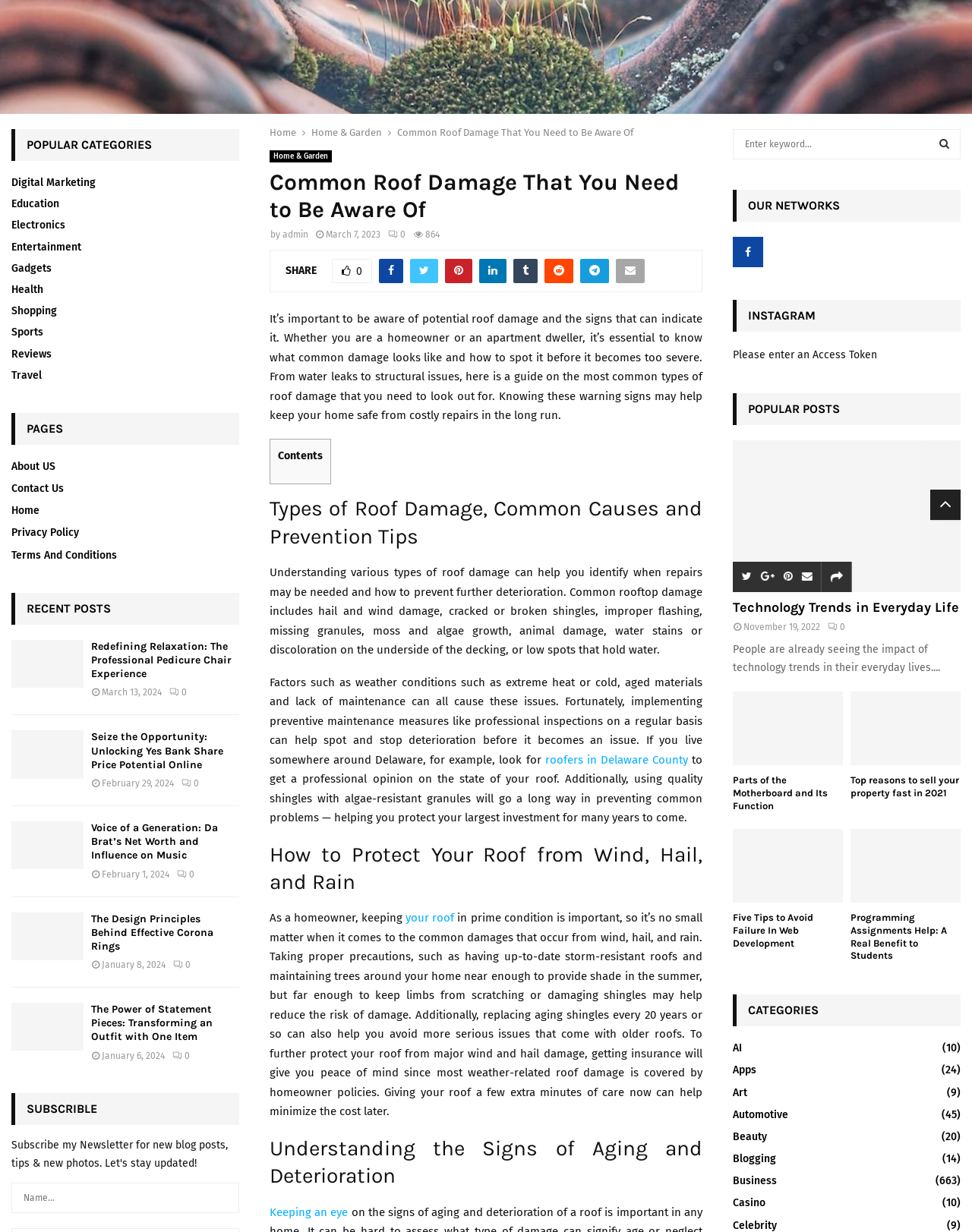Locate the bounding box of the UI element described in the following text: "Keeping an eye".

[0.277, 0.978, 0.358, 0.989]